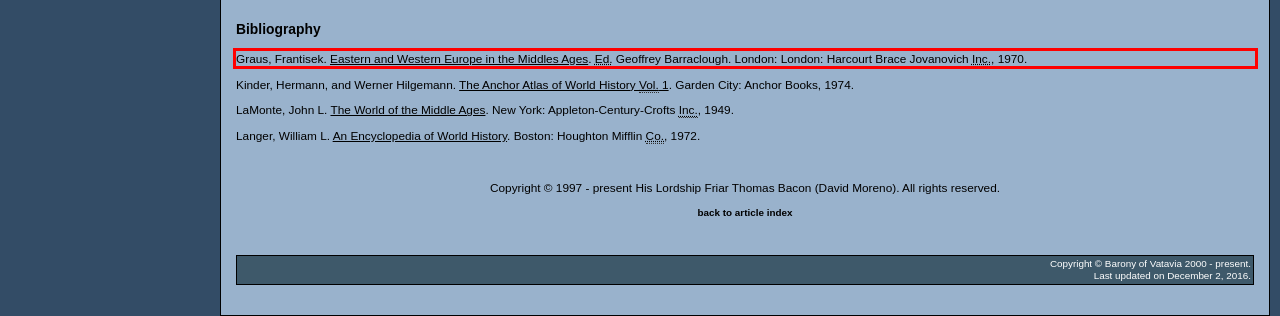Look at the screenshot of the webpage, locate the red rectangle bounding box, and generate the text content that it contains.

Graus, Frantisek. Eastern and Western Europe in the Middles Ages. Ed. Geoffrey Barraclough. London: London: Harcourt Brace Jovanovich Inc., 1970.